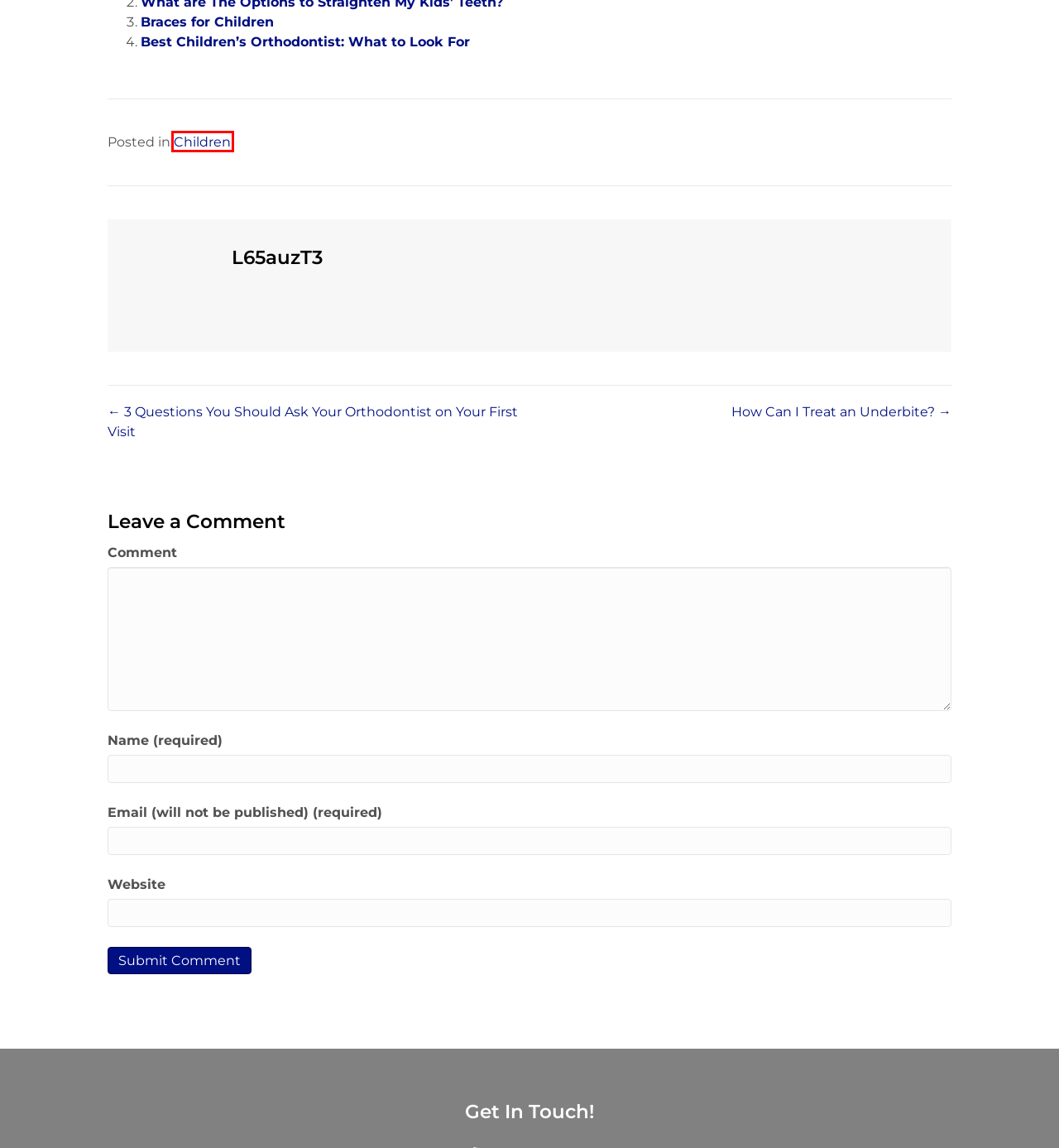Given a webpage screenshot with a red bounding box around a UI element, choose the webpage description that best matches the new webpage after clicking the element within the bounding box. Here are the candidates:
A. Children Archives - Best Orthodontist NYC
B. The Benefits of Orthodontic Treatment: Why Straight Teeth Matter - Best Orthodontist NYC
C. Kids Braces: What to Expect - Best Orthodontist NYC
D. What Services Do Orthodontists Provide? - Best Orthodontist NYC
E. How Can I Treat an Underbite? - Best Orthodontist NYC
F. Braces for Children - Best Orthodontist NYC
G. Home Best Orthodontist NYC - Best Orthodontist NYC
H. What are The Options to Straighten My Kids’ Teeth? - Best Orthodontist NYC

A